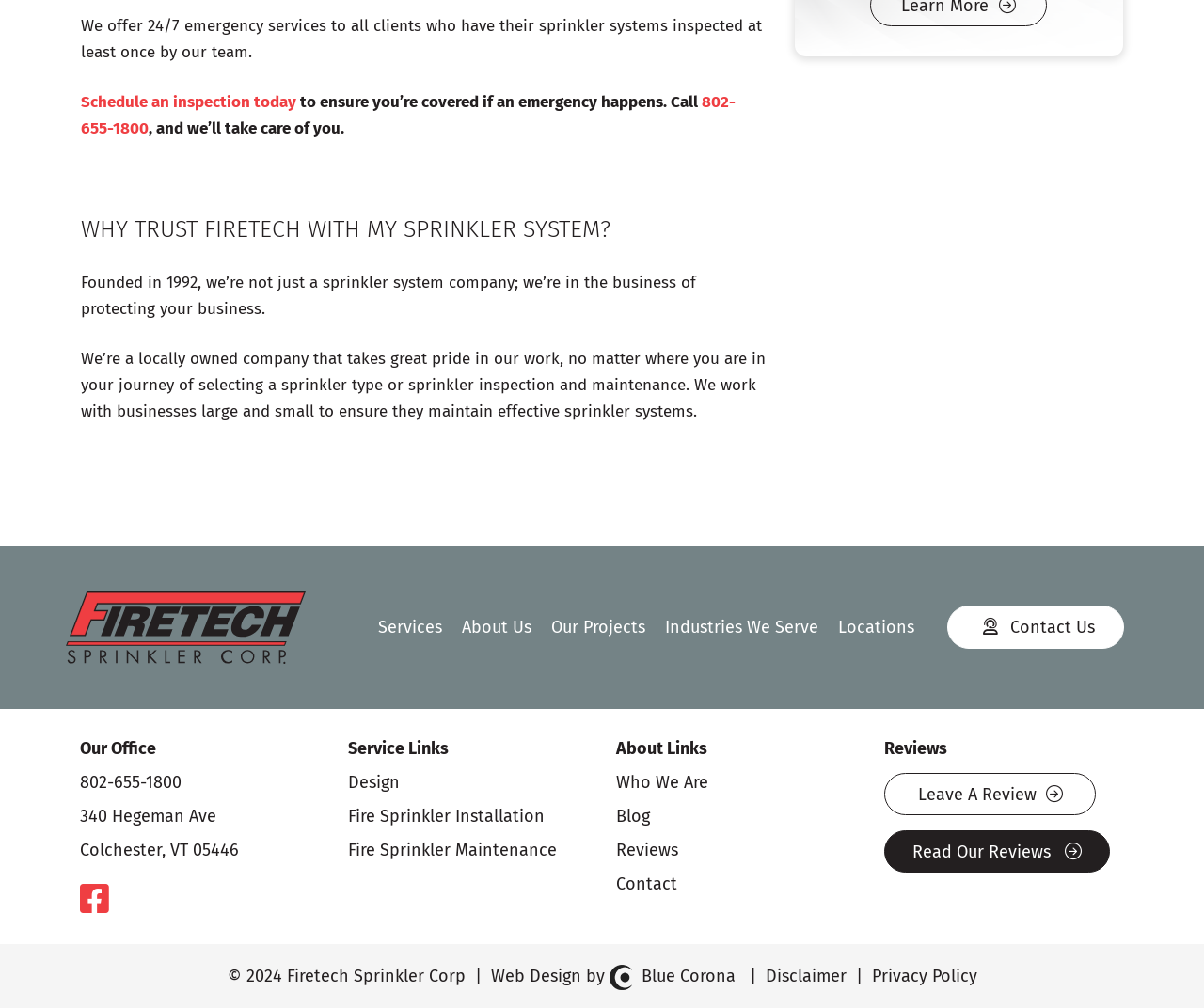Determine the bounding box coordinates for the HTML element described here: "Design".

[0.289, 0.766, 0.332, 0.786]